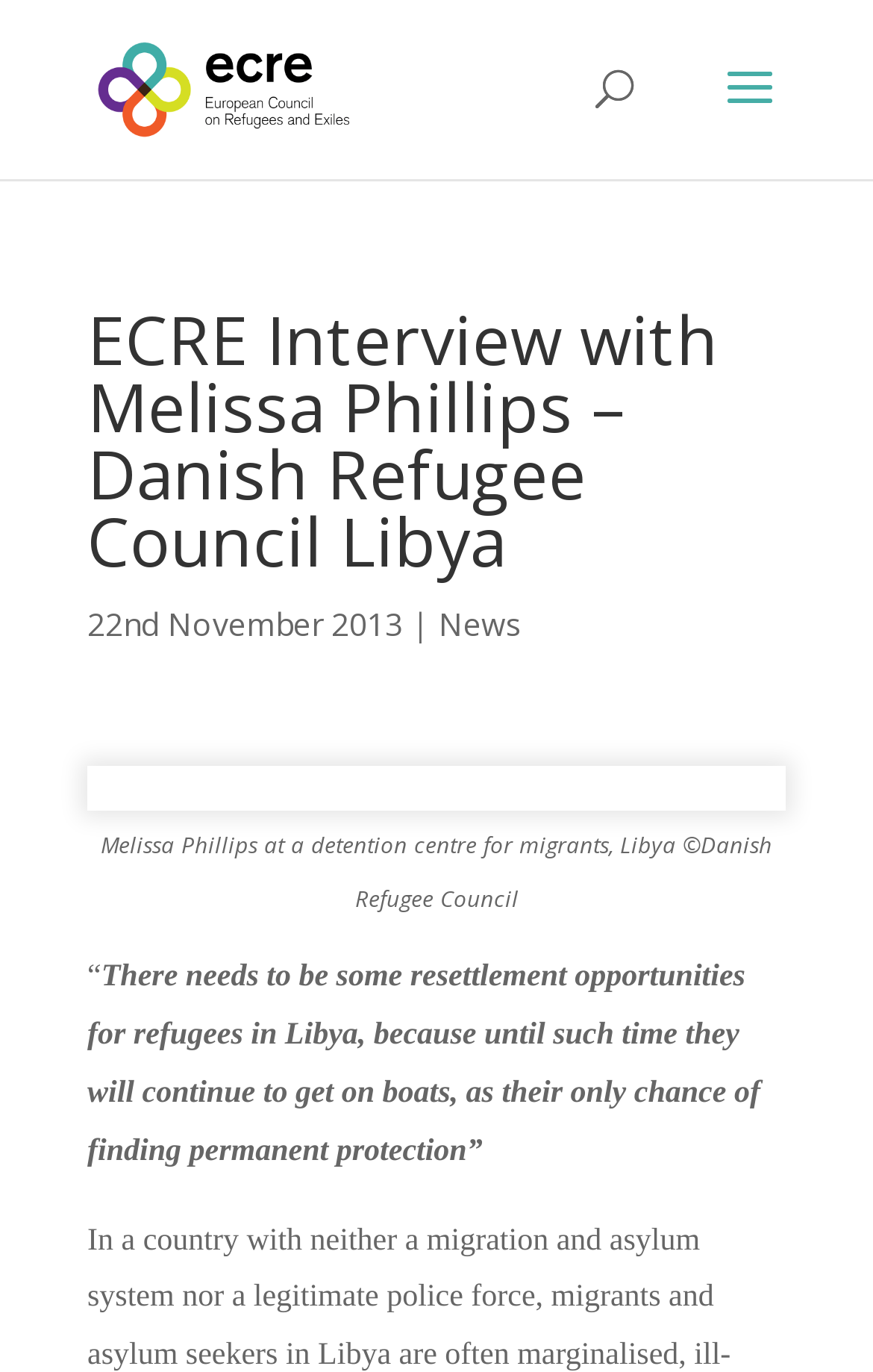Look at the image and answer the question in detail:
What is the category of the article?

I found the category of the article by looking at the link 'News' which is located next to the date '22nd November 2013'.